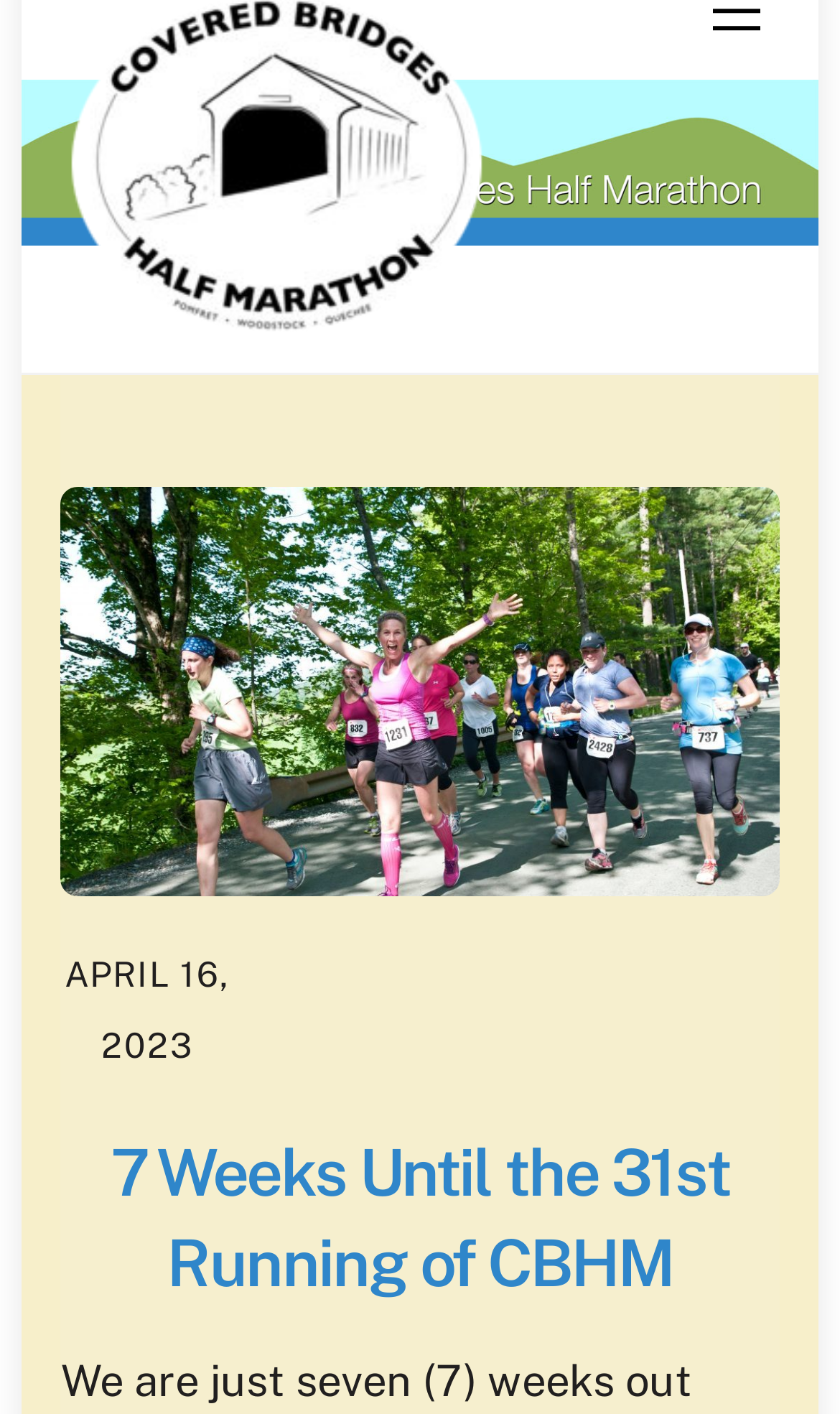Using the elements shown in the image, answer the question comprehensively: What is the date of the Covered Bridges Half Marathon?

I found the date by looking at the time element on the webpage, which is located below the figure element. The StaticText element within the time element displays the date as 'APRIL 16, 2023'.